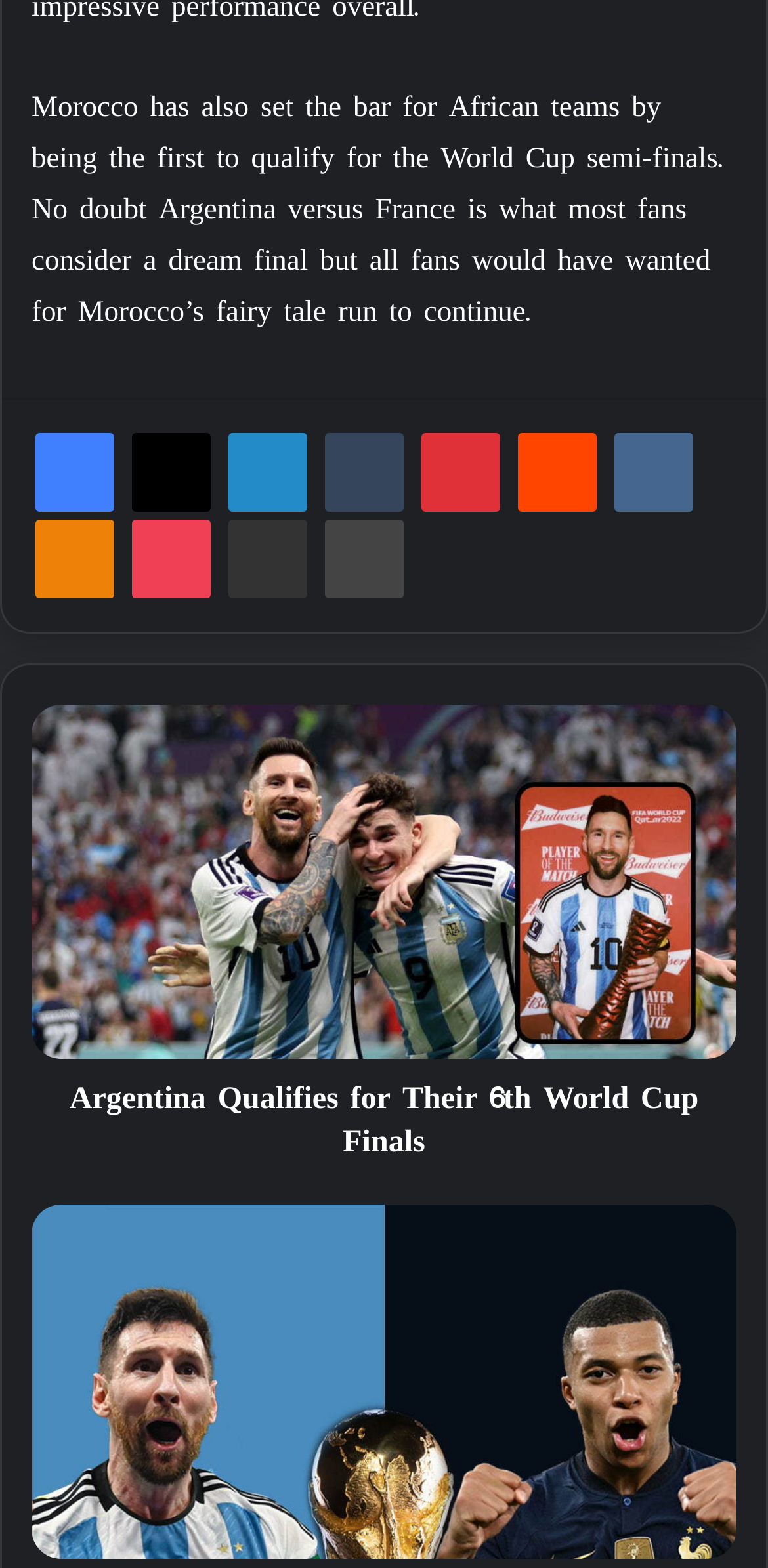What is the purpose of the 'Share via Email' link? Examine the screenshot and reply using just one word or a brief phrase.

To share content